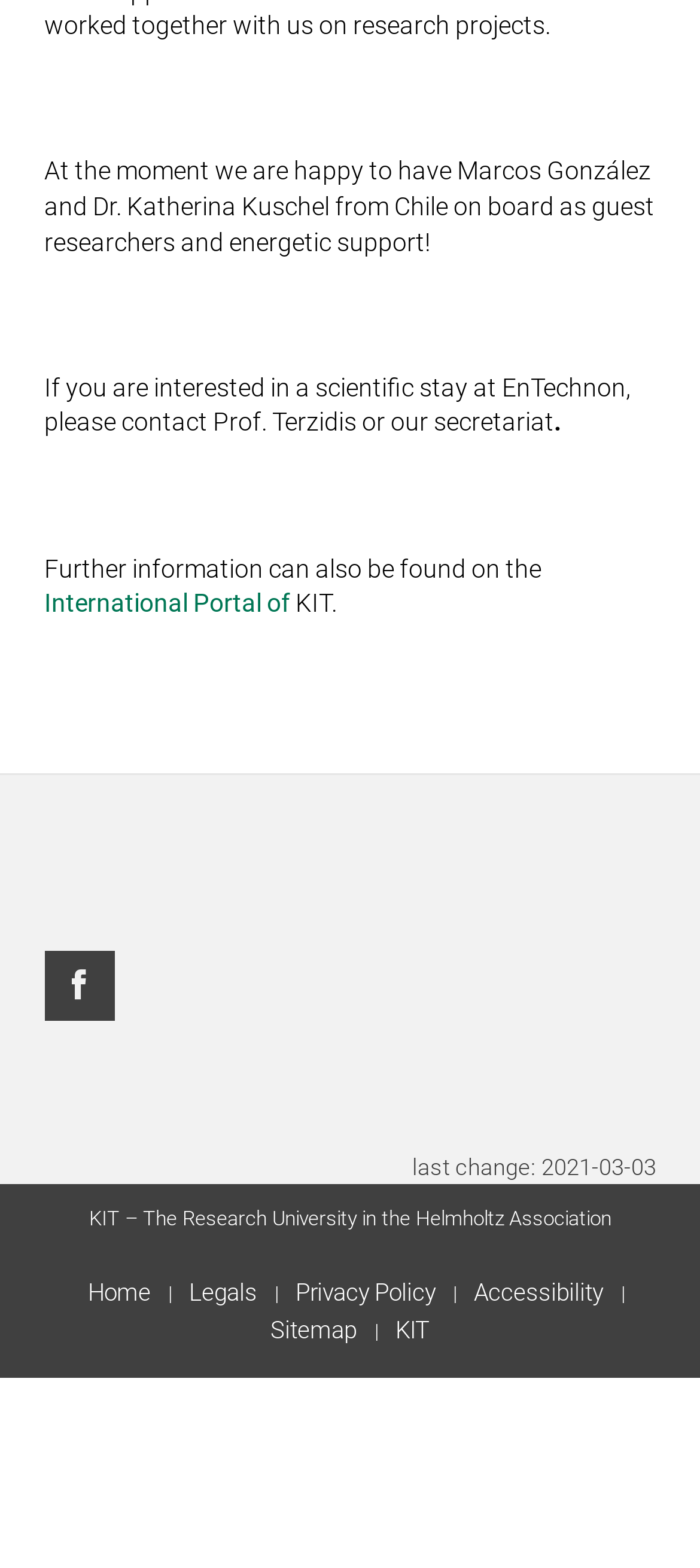What is the name of the professor to contact for a scientific stay?
Provide a detailed answer to the question using information from the image.

I found the text 'If you are interested in a scientific stay at EnTechnon, please contact Prof. Terzidis or our secretariat' which mentions the name of the professor to contact.